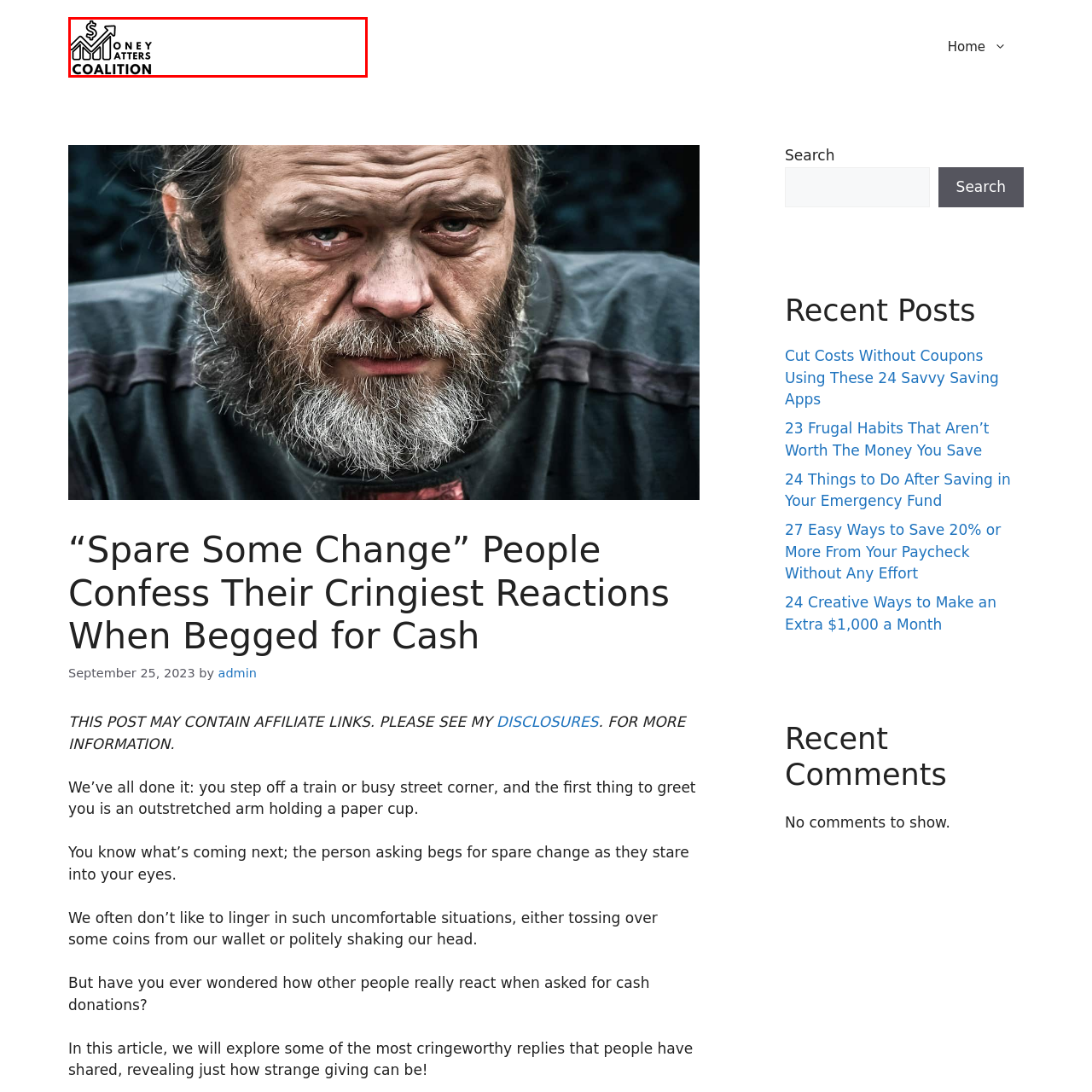Explain what is happening in the image inside the red outline in great detail.

The image features the logo of the "Money Matters Coalition," a group that likely focuses on financial awareness and economic well-being. The design includes an upward-trending dollar sign and a bar graph, symbolizing growth and financial progress. Below the graphic, the text "MONEY MATTERS COALITION" is prominently displayed, emphasizing the coalition's commitment to advocating for informed financial practices. This visual representation aligns with the themes discussed in the linked article about personal finance and societal reactions to money-related situations.